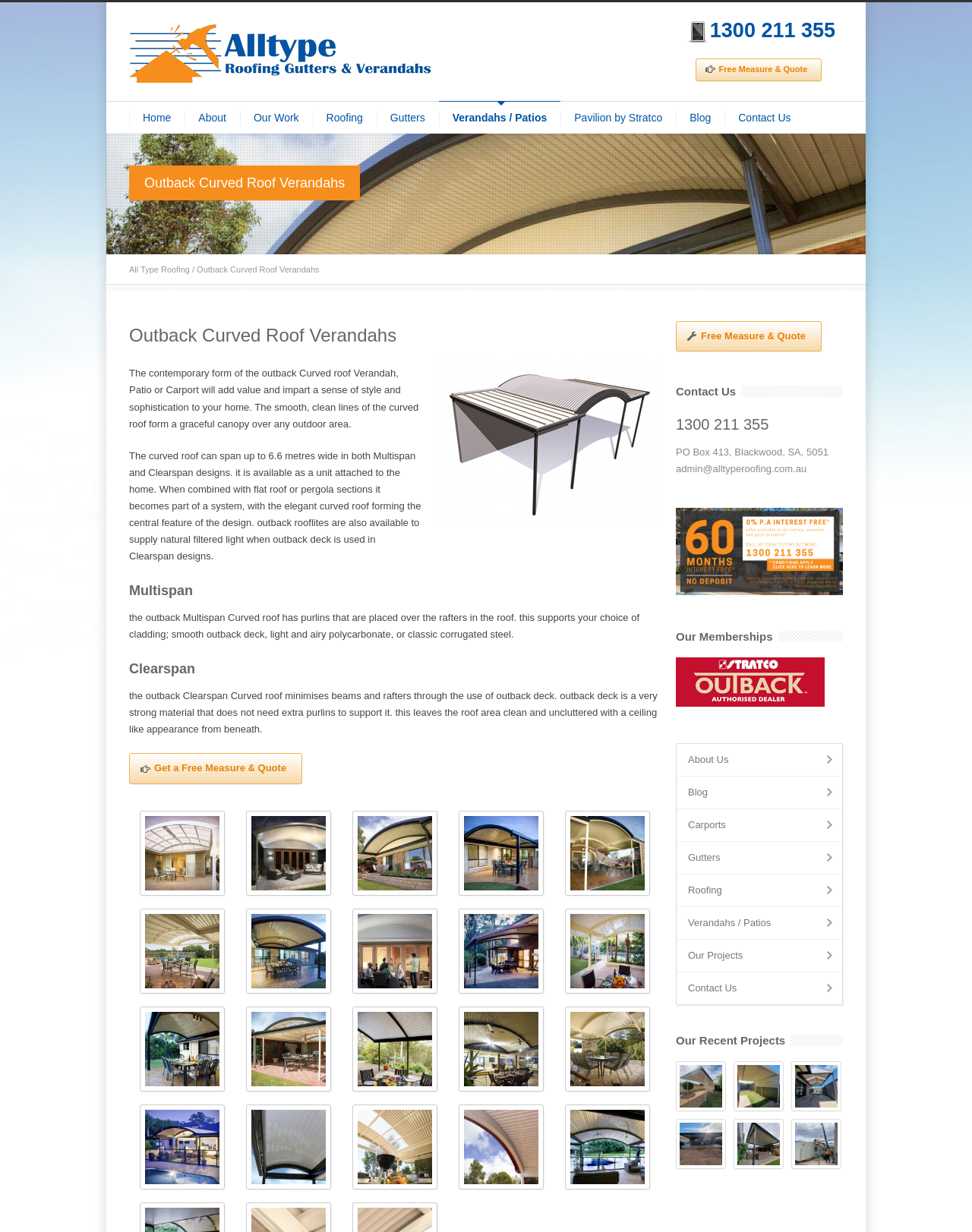What is the name of the curved roof verandah?
Analyze the screenshot and provide a detailed answer to the question.

The name of the curved roof verandah can be found in the heading element with the text 'Outback Curved Roof Verandahs' at the top of the webpage.